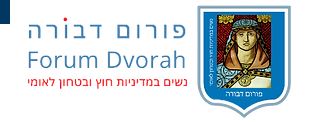What is the focus of the forum?
Based on the screenshot, answer the question with a single word or phrase.

Women's issues